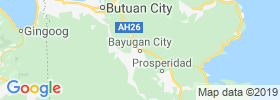Explain the image in a detailed way.

The image depicts a map centered on Bayugan City, highlighting its geographical location within the Philippines. Surrounded by notable landmarks and nearby cities such as Butuan City and Prosperidad, this map serves as a useful visual tool for users interested in exploring the dating scene in Bayugan. It emphasizes the city’s position as a vibrant area rich in opportunities to connect with like-minded individuals, particularly for those looking to meet hipster guys through the dating platform Datememe.